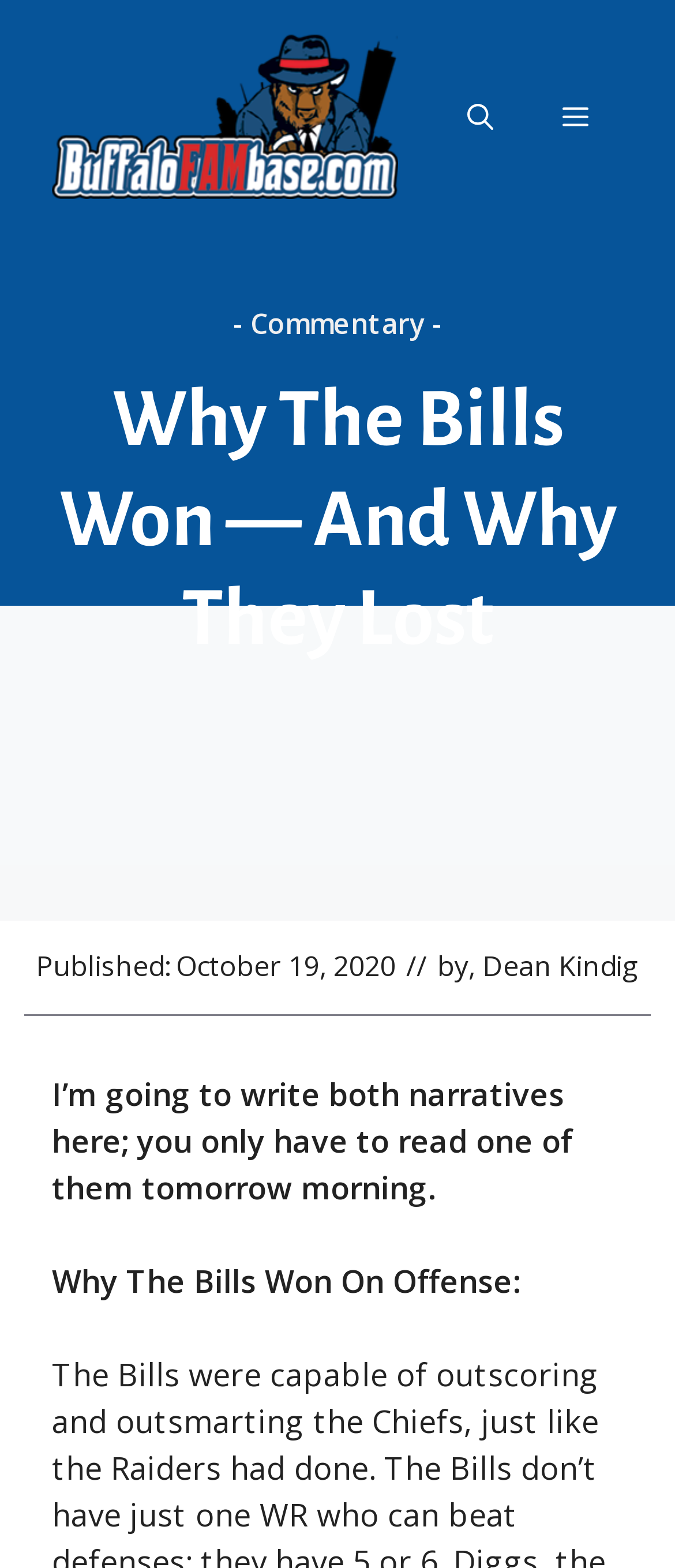Please determine the main heading text of this webpage.

Why The Bills Won — And Why They Lost